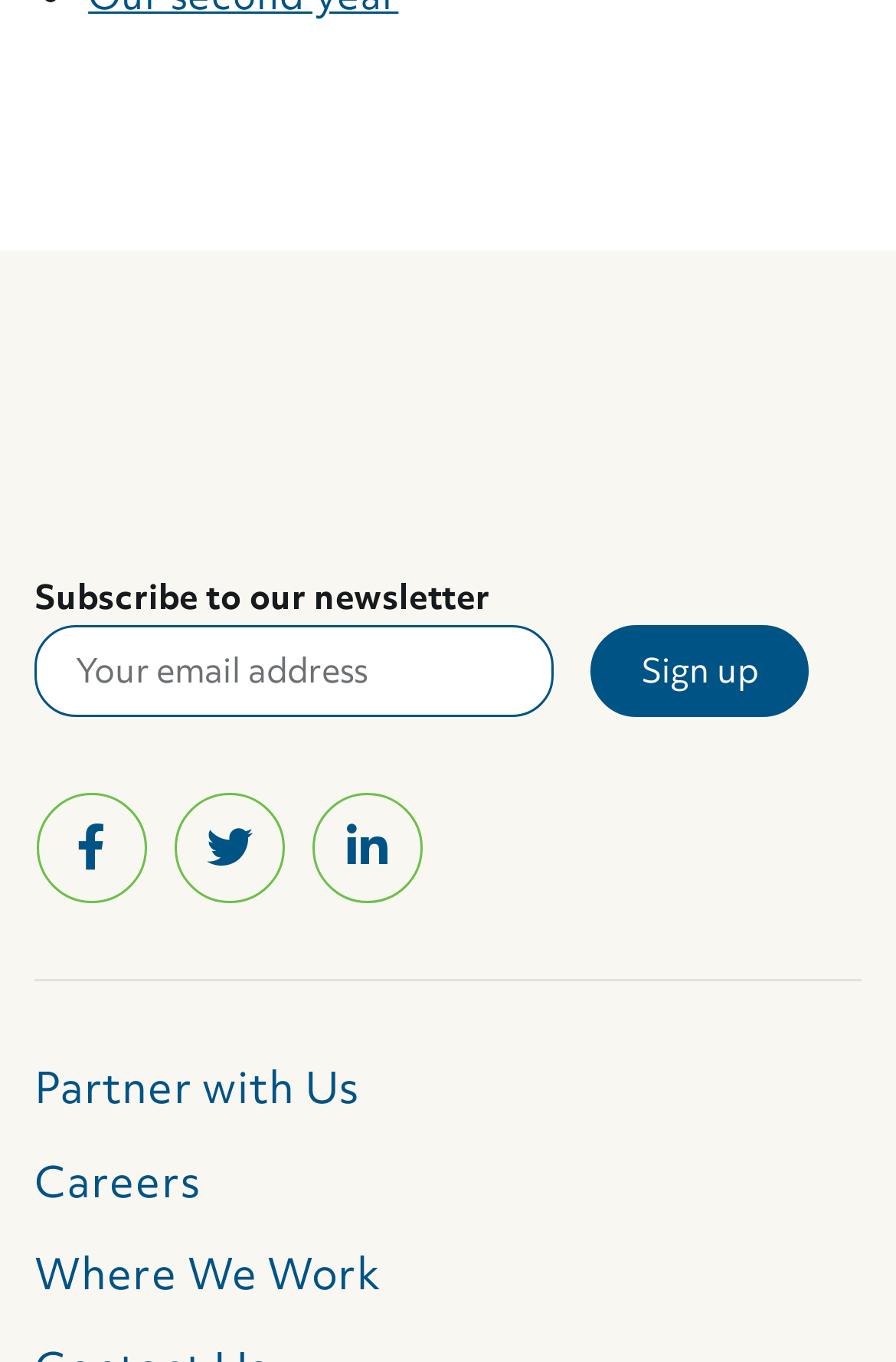Look at the image and answer the question in detail:
What is the last link in the bottom navigation?

The last link in the bottom navigation is 'Where We Work', which is located at the bottom right corner of the webpage, and it is likely to lead to a page that shows the organization's work locations or areas of operation.